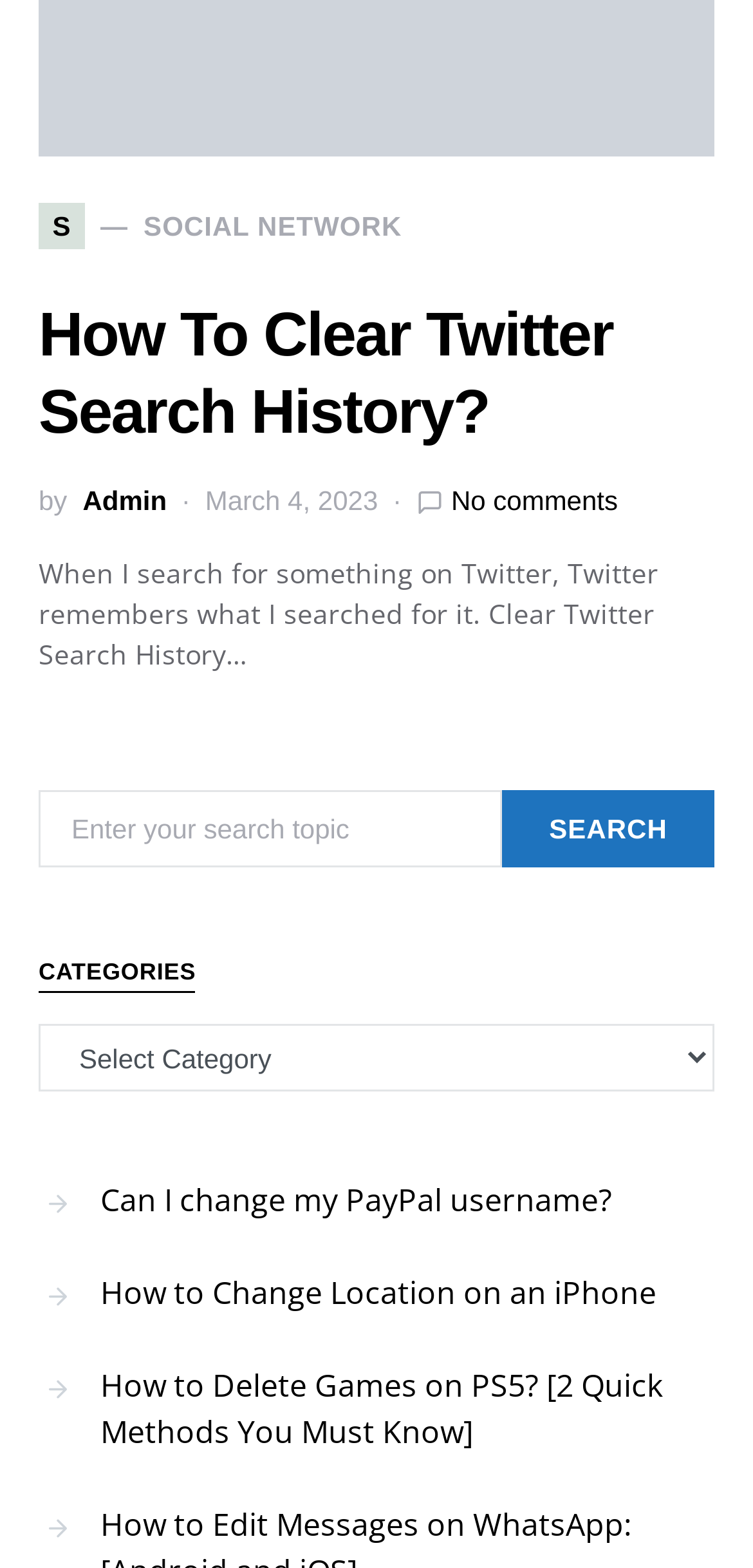Determine the bounding box for the UI element described here: "Search".

[0.667, 0.504, 0.949, 0.553]